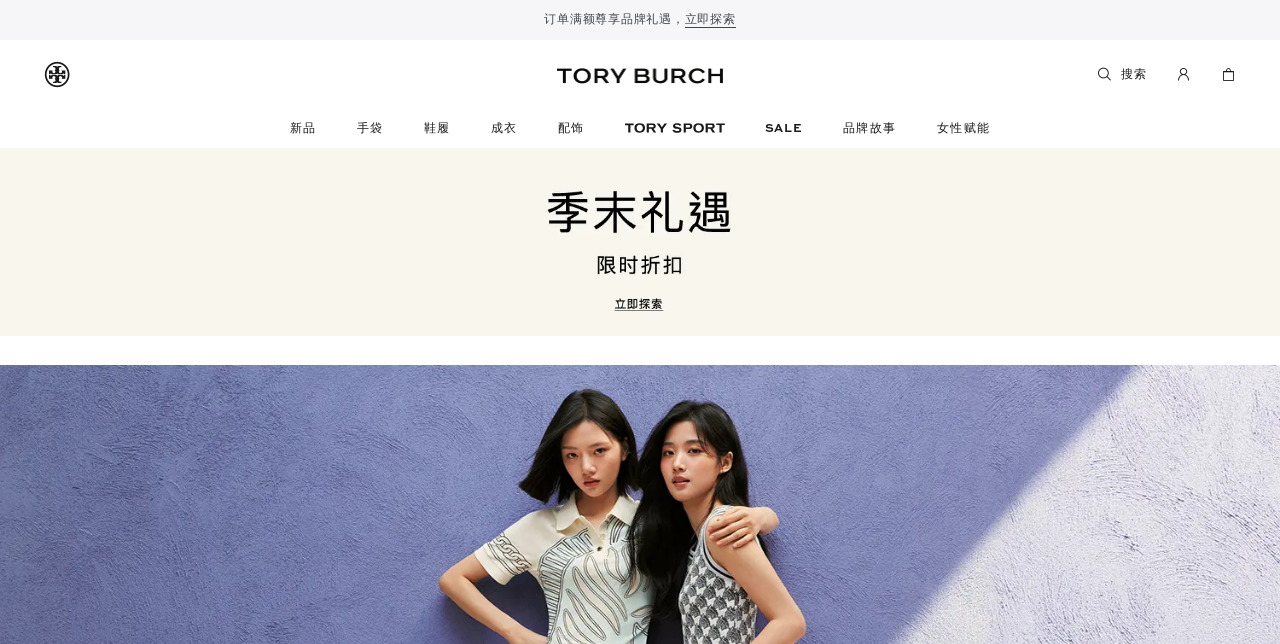Please find the bounding box coordinates of the section that needs to be clicked to achieve this instruction: "Browse all products".

[0.088, 0.317, 0.129, 0.34]